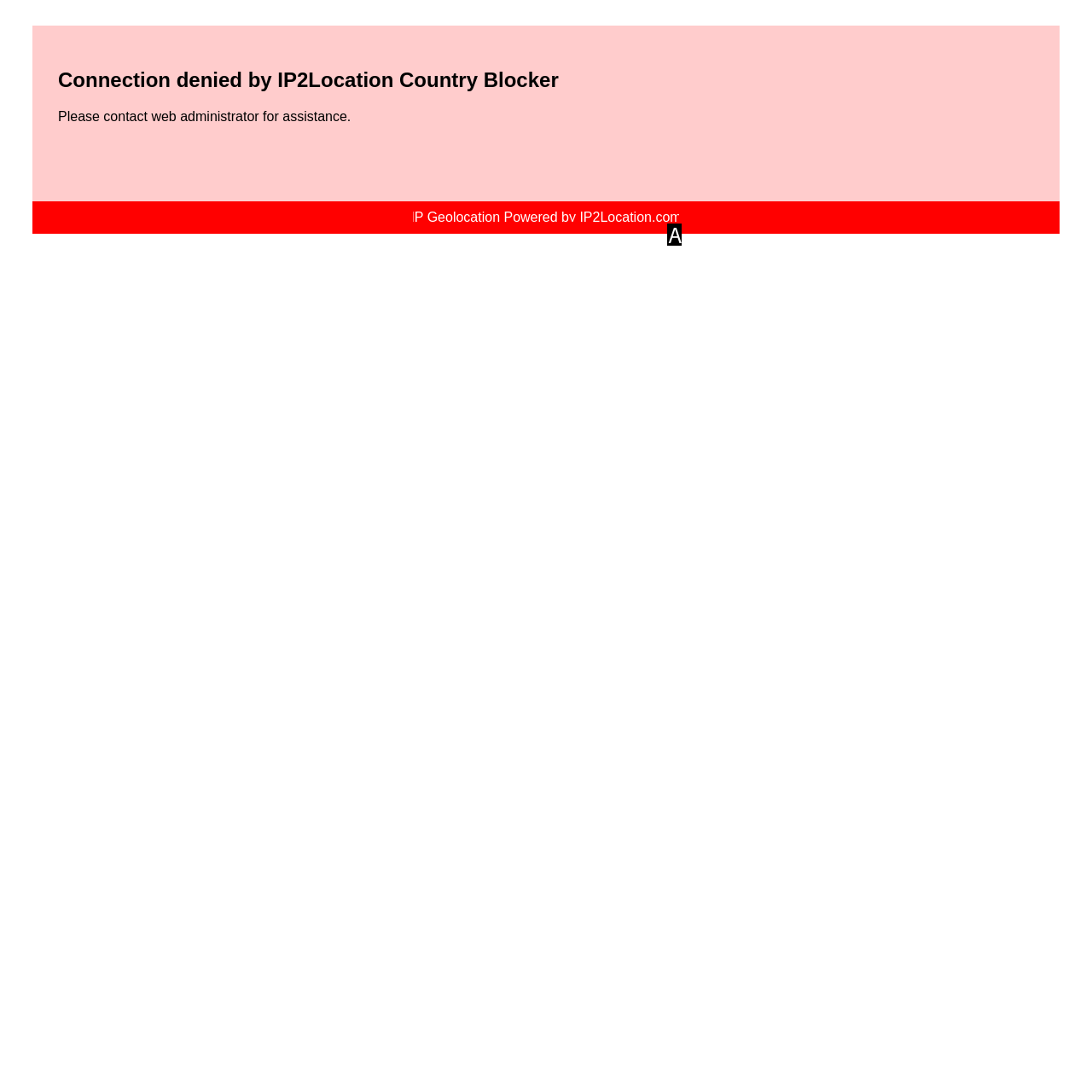Match the element description: IP Geolocation Powered by IP2Location.com to the correct HTML element. Answer with the letter of the selected option.

A